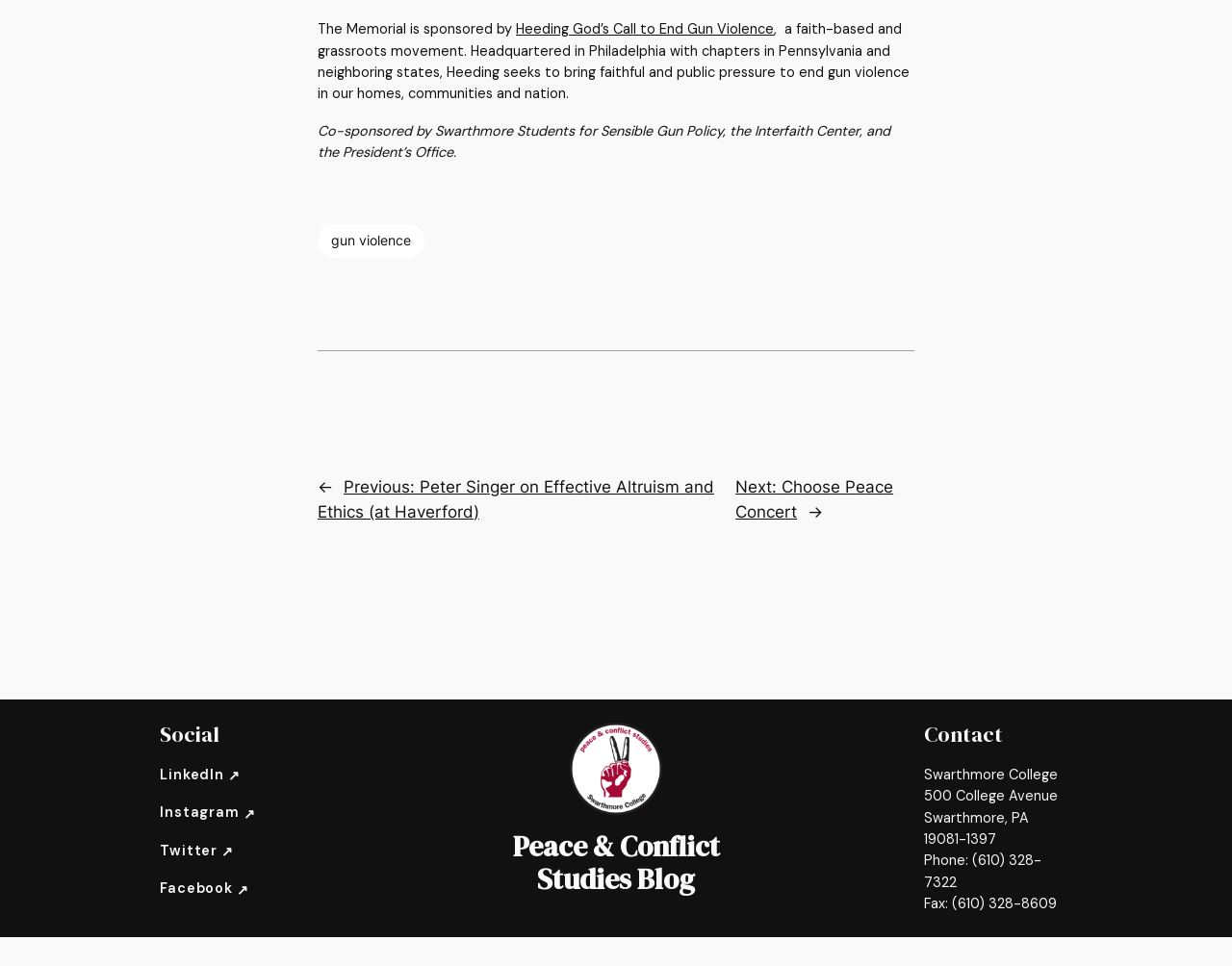Please locate the clickable area by providing the bounding box coordinates to follow this instruction: "Follow the LinkedIn page".

[0.13, 0.791, 0.195, 0.814]